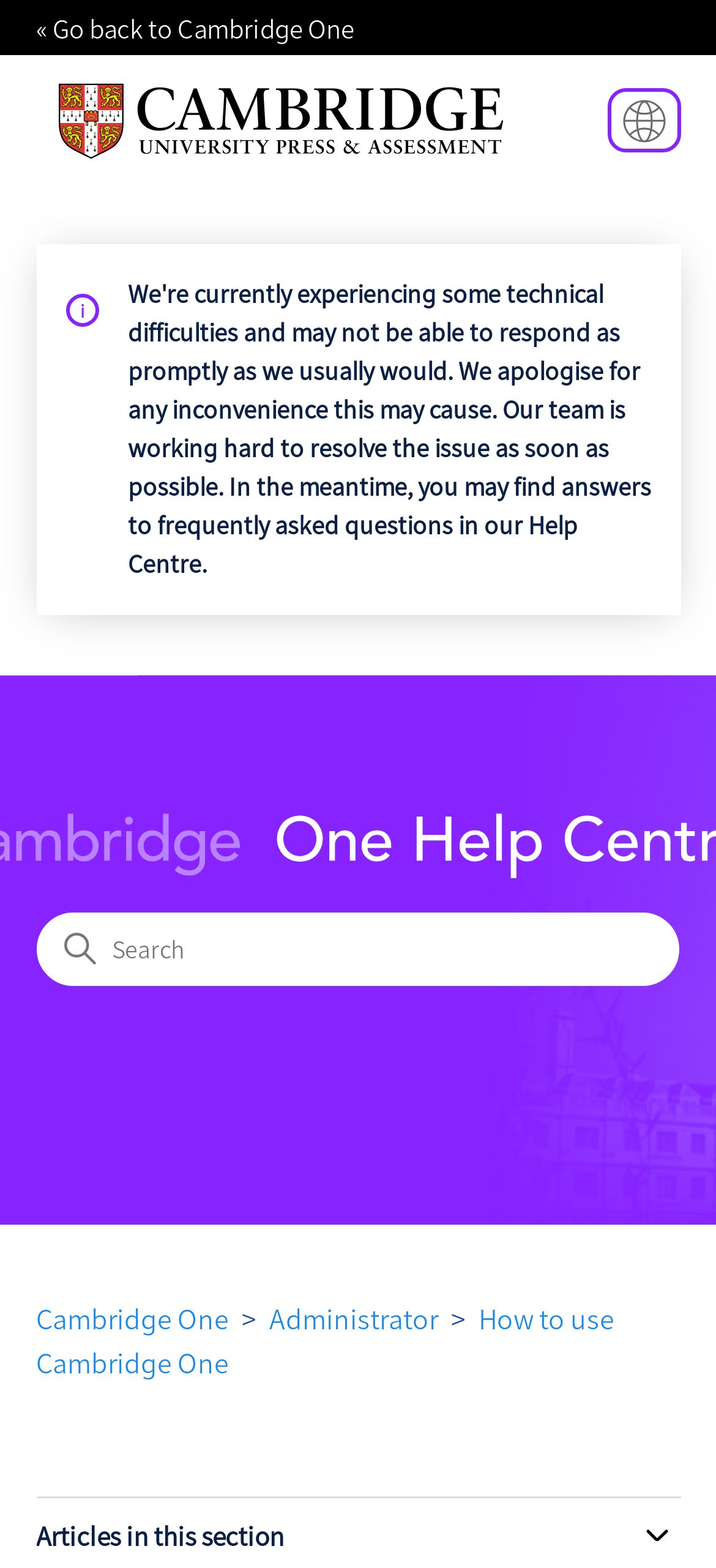Please mark the bounding box coordinates of the area that should be clicked to carry out the instruction: "expand articles in this section".

[0.886, 0.967, 0.95, 0.996]